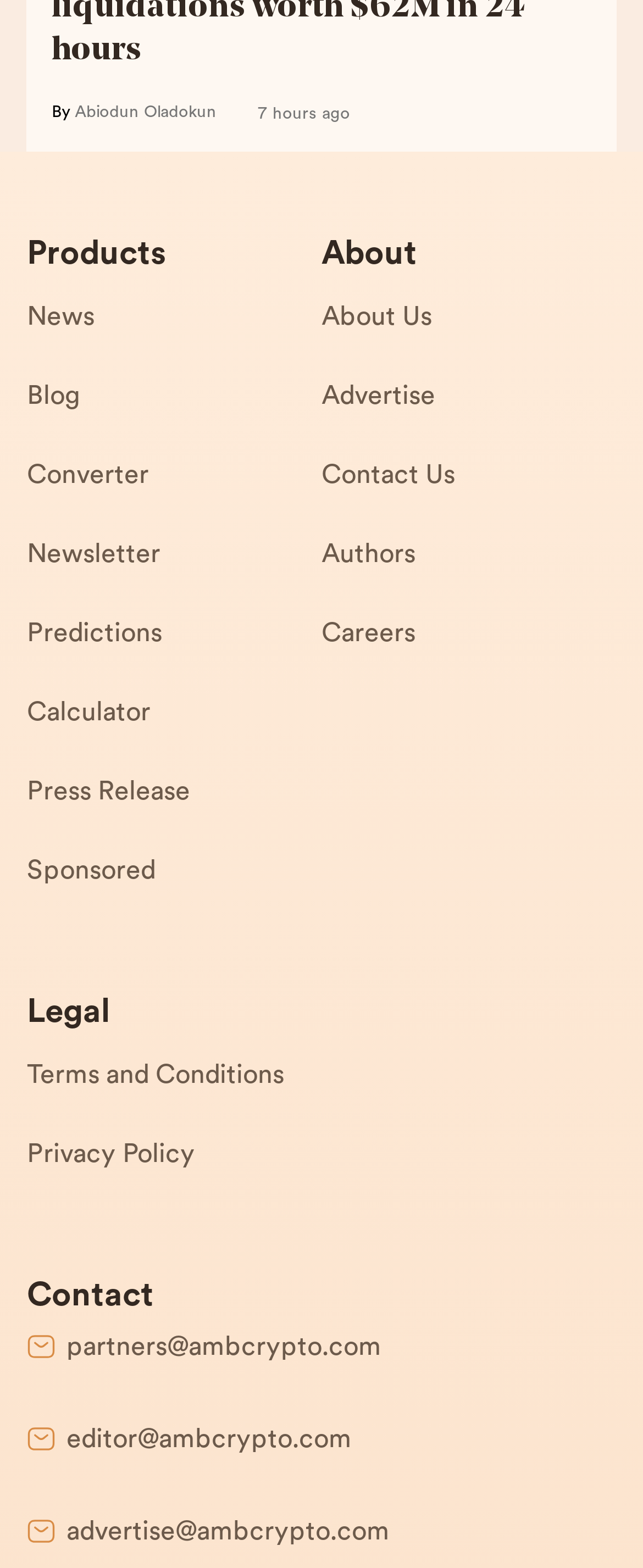Using the webpage screenshot and the element description Terms and Conditions, determine the bounding box coordinates. Specify the coordinates in the format (top-left x, top-left y, bottom-right x, bottom-right y) with values ranging from 0 to 1.

[0.042, 0.67, 0.5, 0.721]